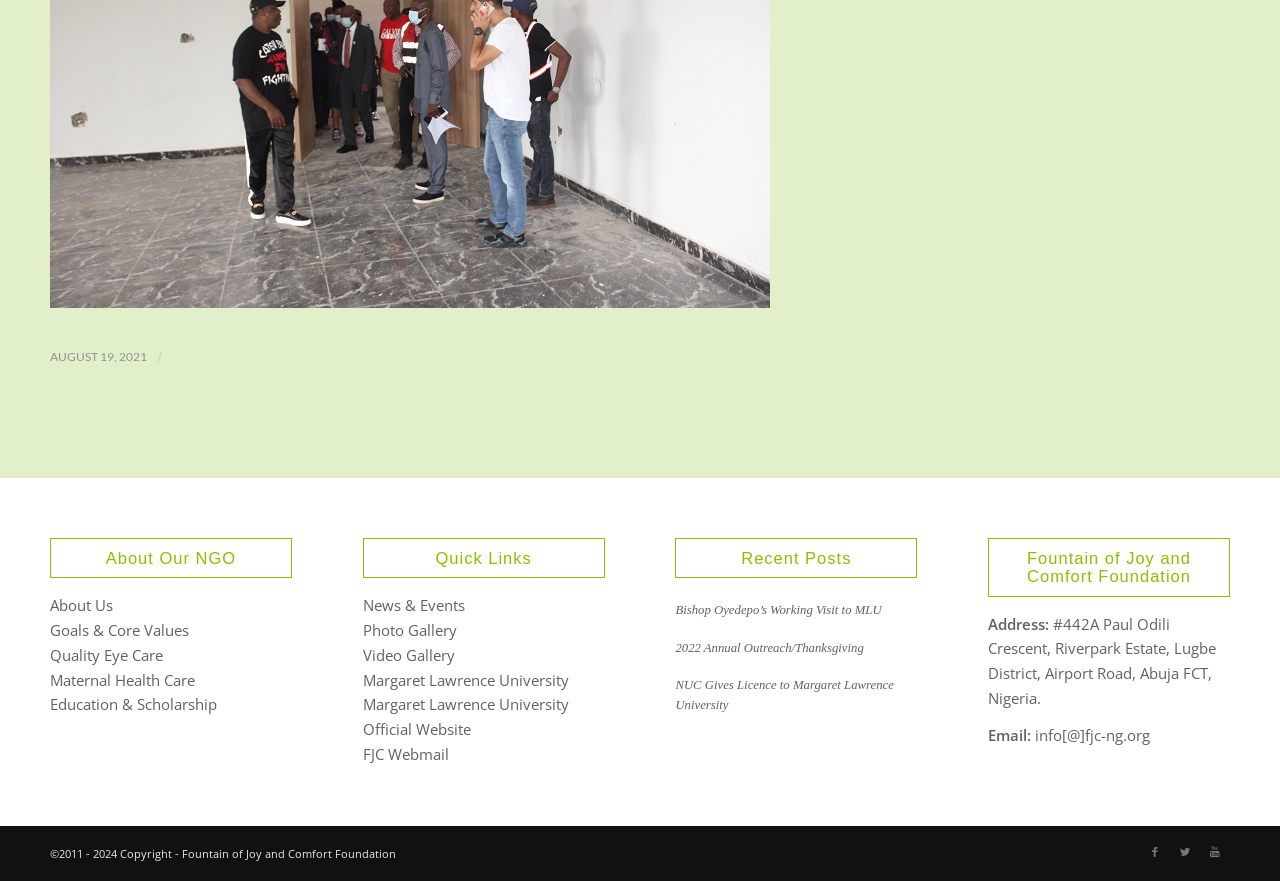Can you identify the bounding box coordinates of the clickable region needed to carry out this instruction: 'Check Email address'? The coordinates should be four float numbers within the range of 0 to 1, stated as [left, top, right, bottom].

[0.806, 0.823, 0.898, 0.846]